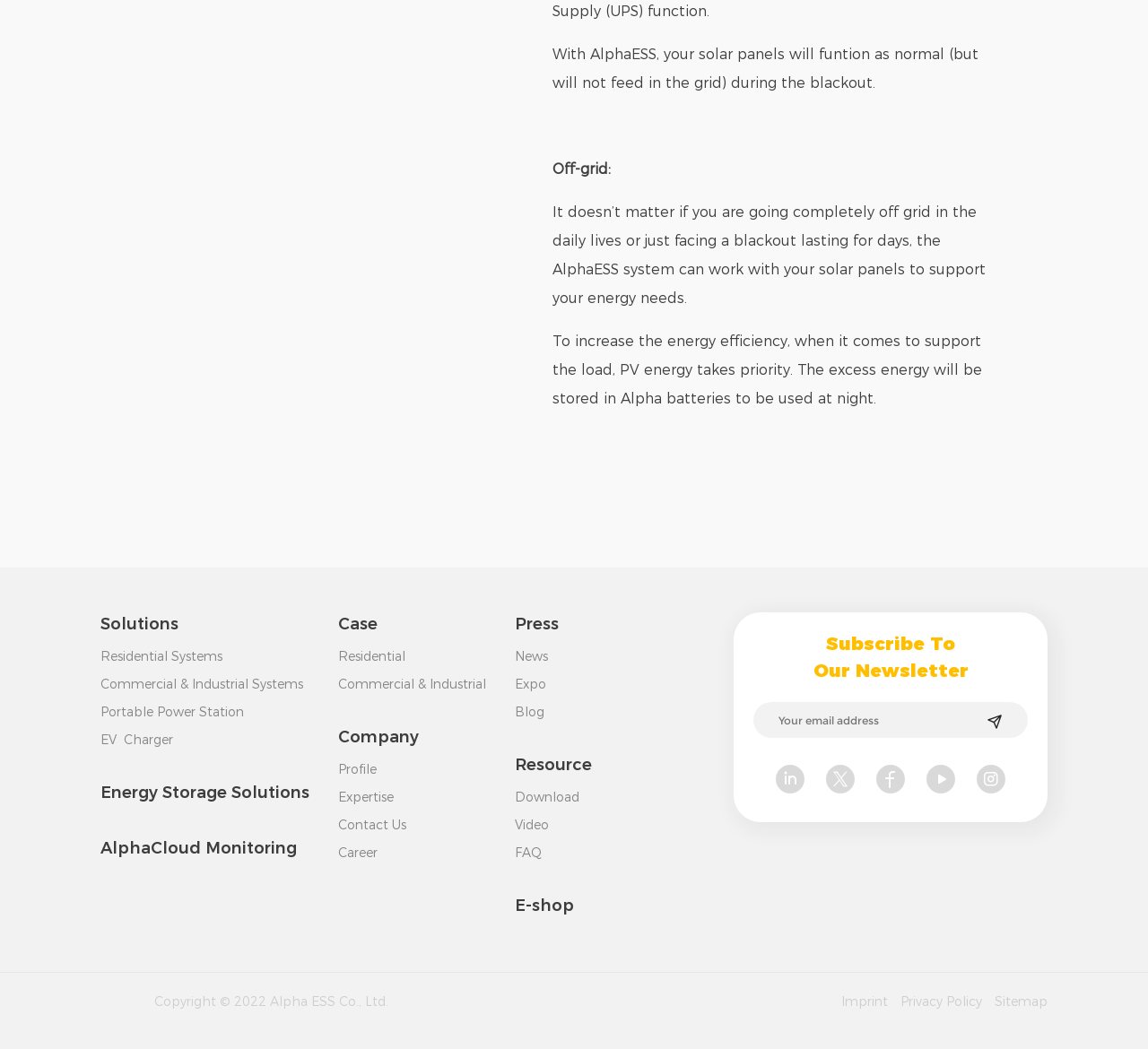Locate the bounding box coordinates of the element to click to perform the following action: 'Click on Solutions'. The coordinates should be given as four float values between 0 and 1, in the form of [left, top, right, bottom].

[0.088, 0.584, 0.27, 0.607]